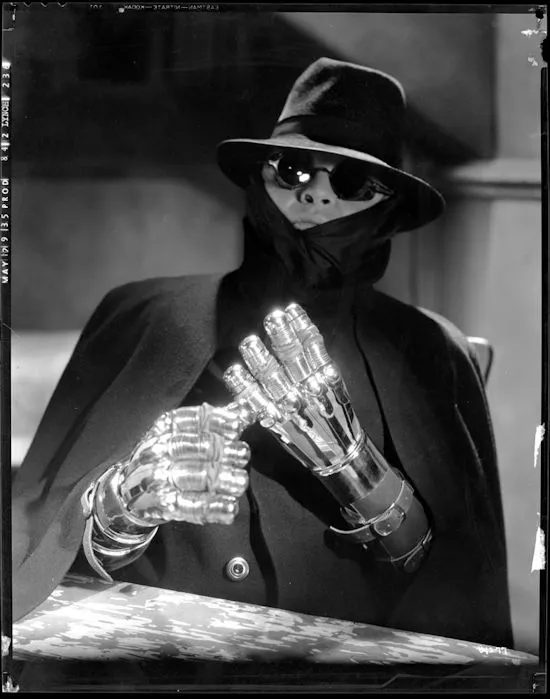What is the setting of the image?
By examining the image, provide a one-word or phrase answer.

Dimly lit